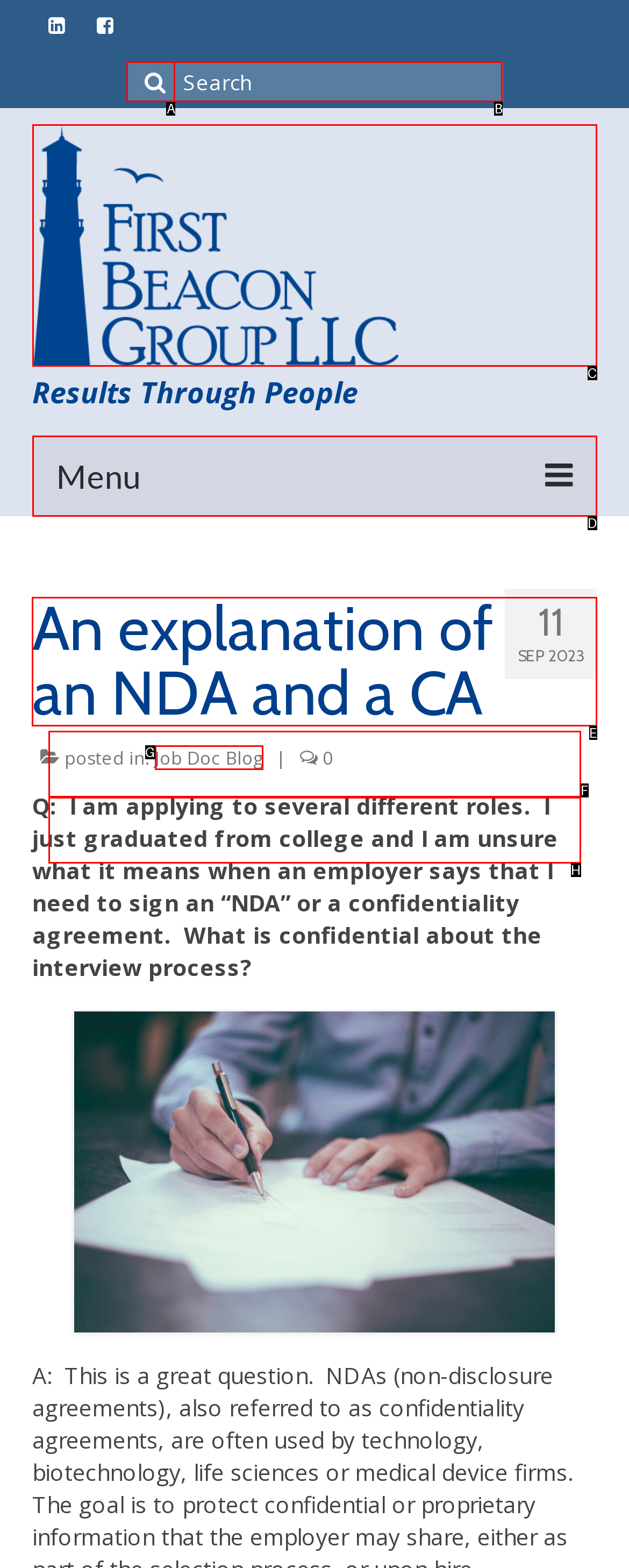Indicate the HTML element that should be clicked to perform the task: Read the article about NDA and CA Reply with the letter corresponding to the chosen option.

E